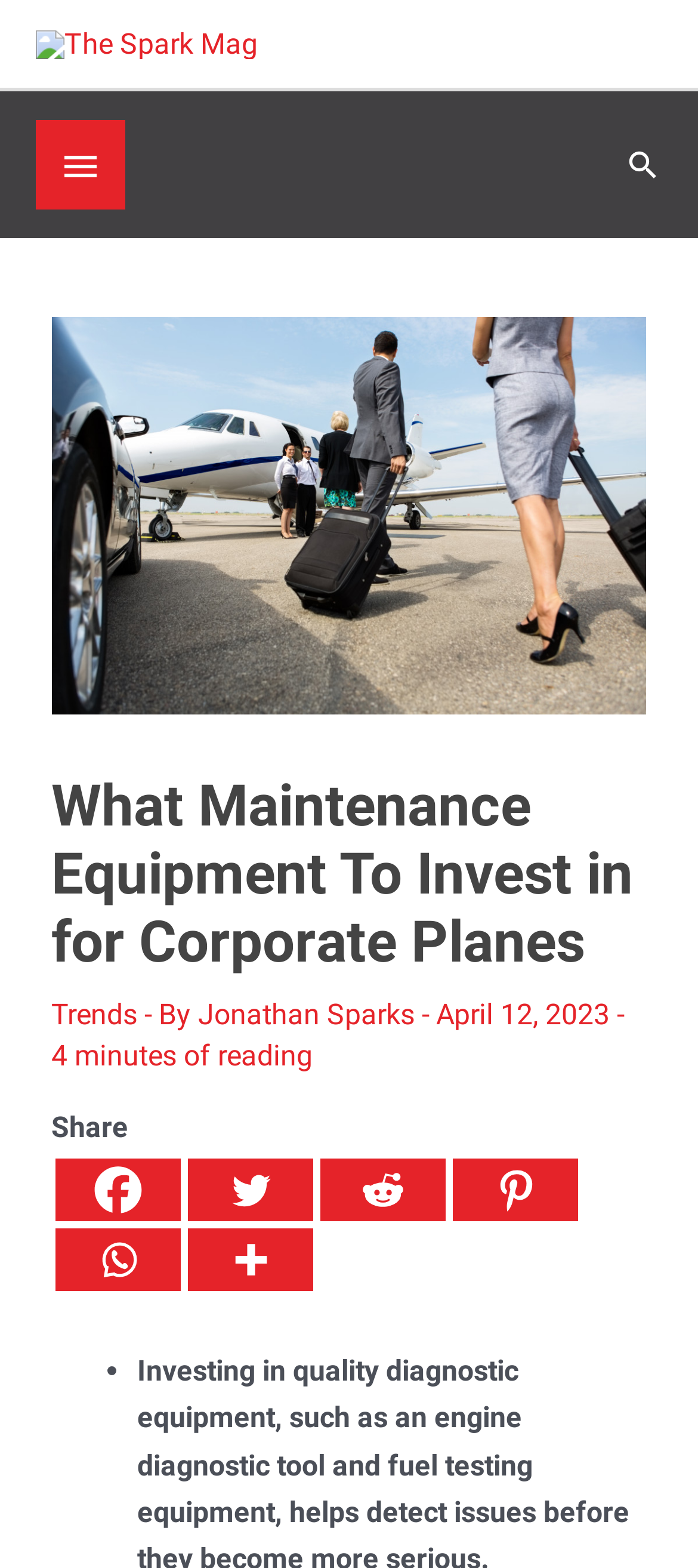Give an extensive and precise description of the webpage.

This webpage is about the true cost of corporate planes, specifically focusing on maintenance essentials. At the top left, there is a link to "The Spark Mag" accompanied by an image with the same name. Below this, there is a static text "Below Header". On the same level, there is a button with an icon '\ue5d2' and a search icon link at the top right.

The main content of the webpage is divided into sections. The first section has a header with an image of business owners with their corporate plane, taking up most of the width. Below the image, there is a heading "What Maintenance Equipment To Invest in for Corporate Planes". Following this, there are links to "Trends" and the author's name "Jonathan Sparks", along with the date "April 12, 2023" and an indication of the reading time "4 minutes of reading".

Below this section, there is a static text "Share" with links to various social media platforms, including Facebook, Twitter, Reddit, Pinterest, and Whatsapp, each accompanied by an icon. At the bottom left, there is a list marker "•".

The overall structure of the webpage is organized, with clear headings and concise text, making it easy to navigate and understand the content.